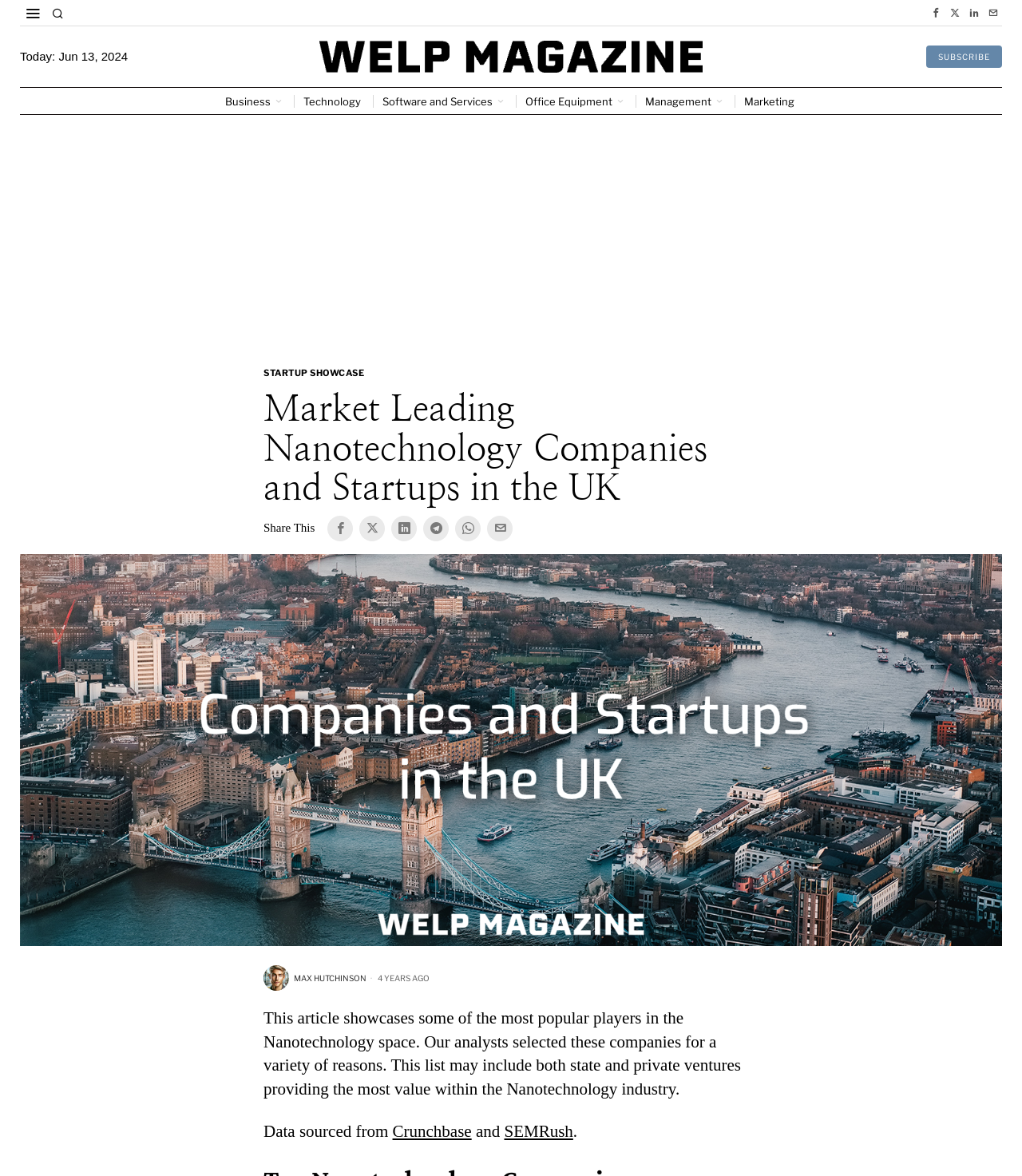Find the bounding box coordinates of the element to click in order to complete this instruction: "Read about Market Leading Nanotechnology Companies and Startups in the UK". The bounding box coordinates must be four float numbers between 0 and 1, denoted as [left, top, right, bottom].

[0.258, 0.331, 0.742, 0.432]